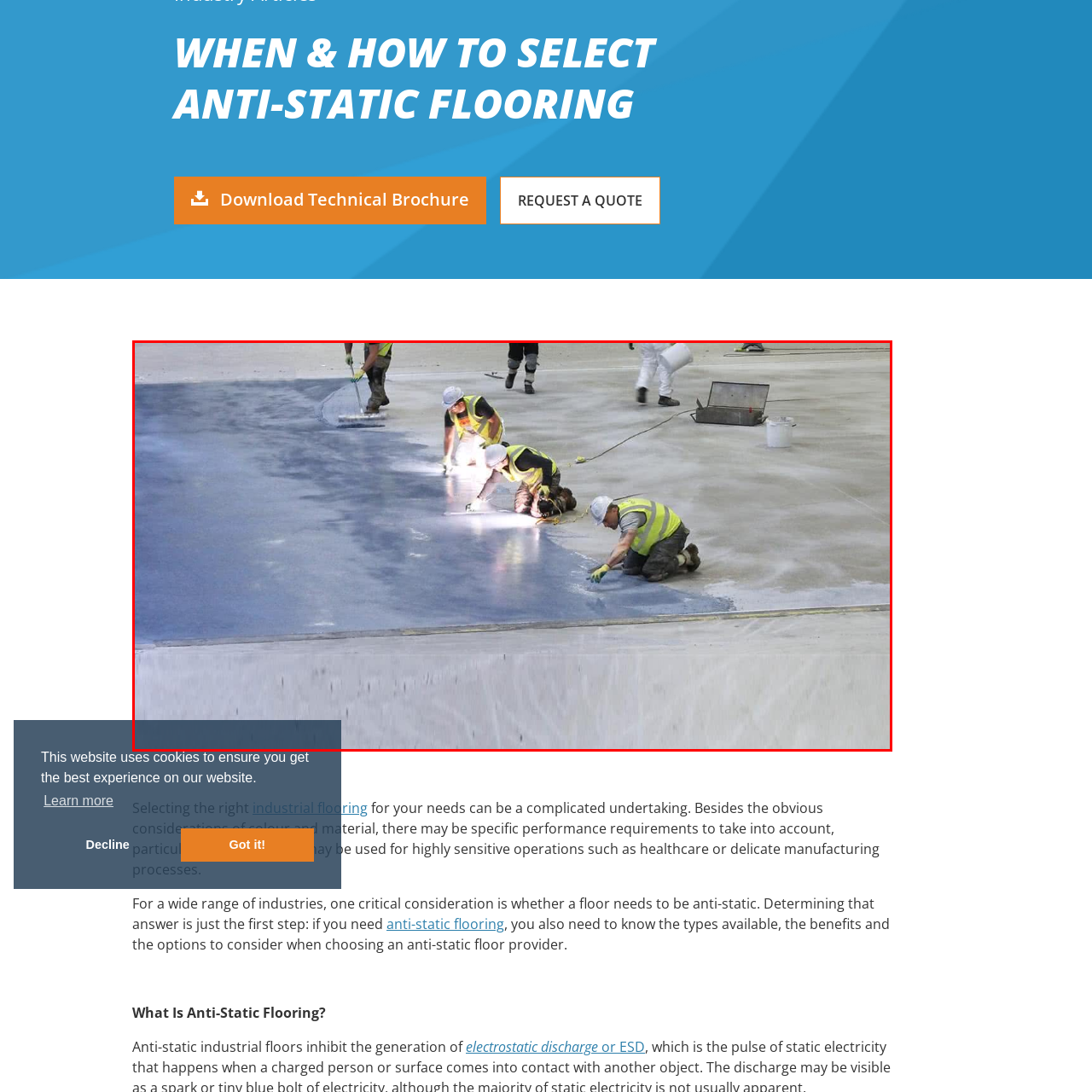Why is this type of flooring installation essential?
Examine the image enclosed within the red bounding box and provide a comprehensive answer relying on the visual details presented in the image.

This type of flooring installation is essential for maintaining safety and efficiency in environments that require stringent control over electrostatic discharge, as it helps to prevent damage to sensitive equipment and ensures a safe working environment for the workers.